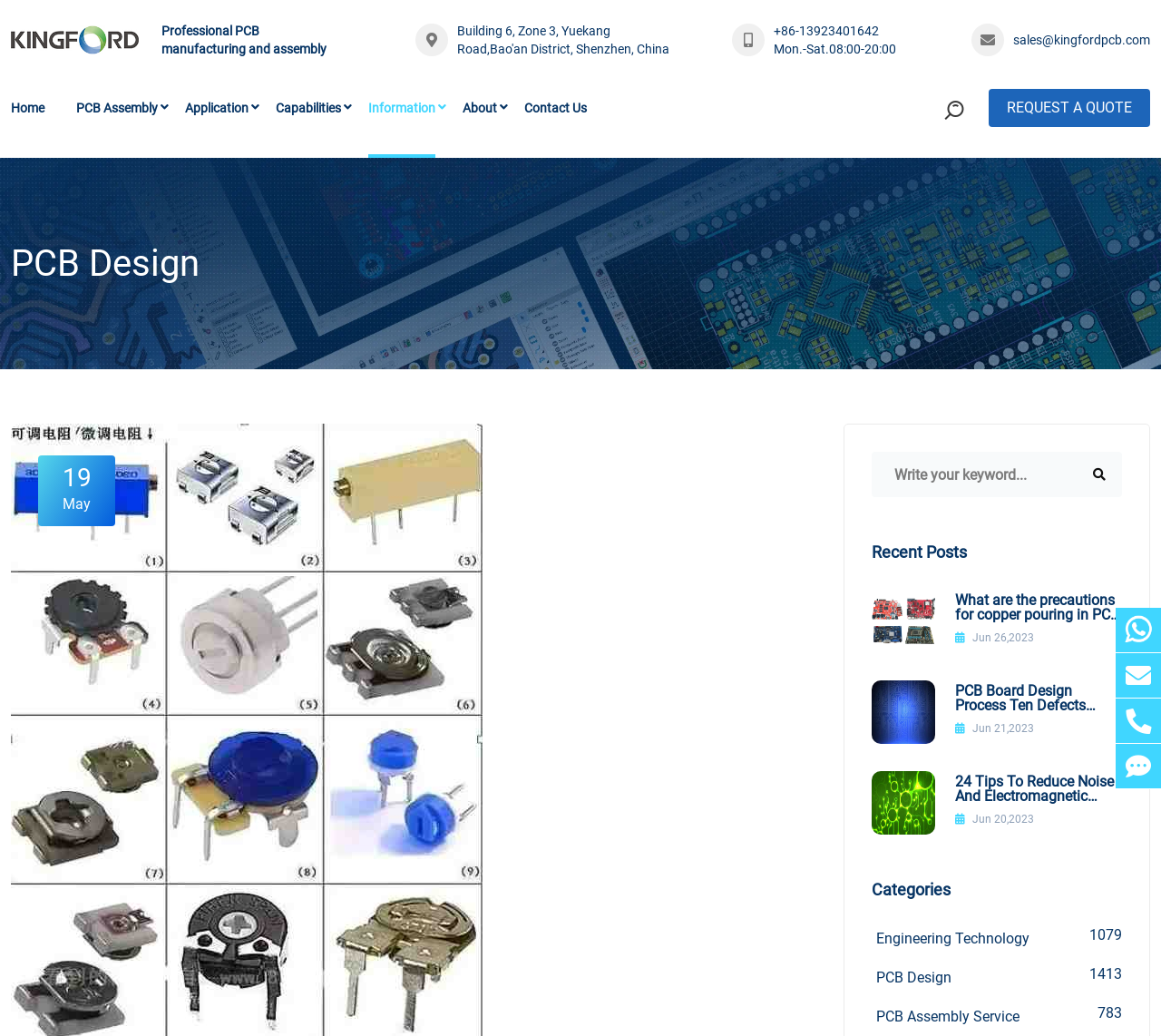How many categories are listed on the webpage?
Using the image, respond with a single word or phrase.

3